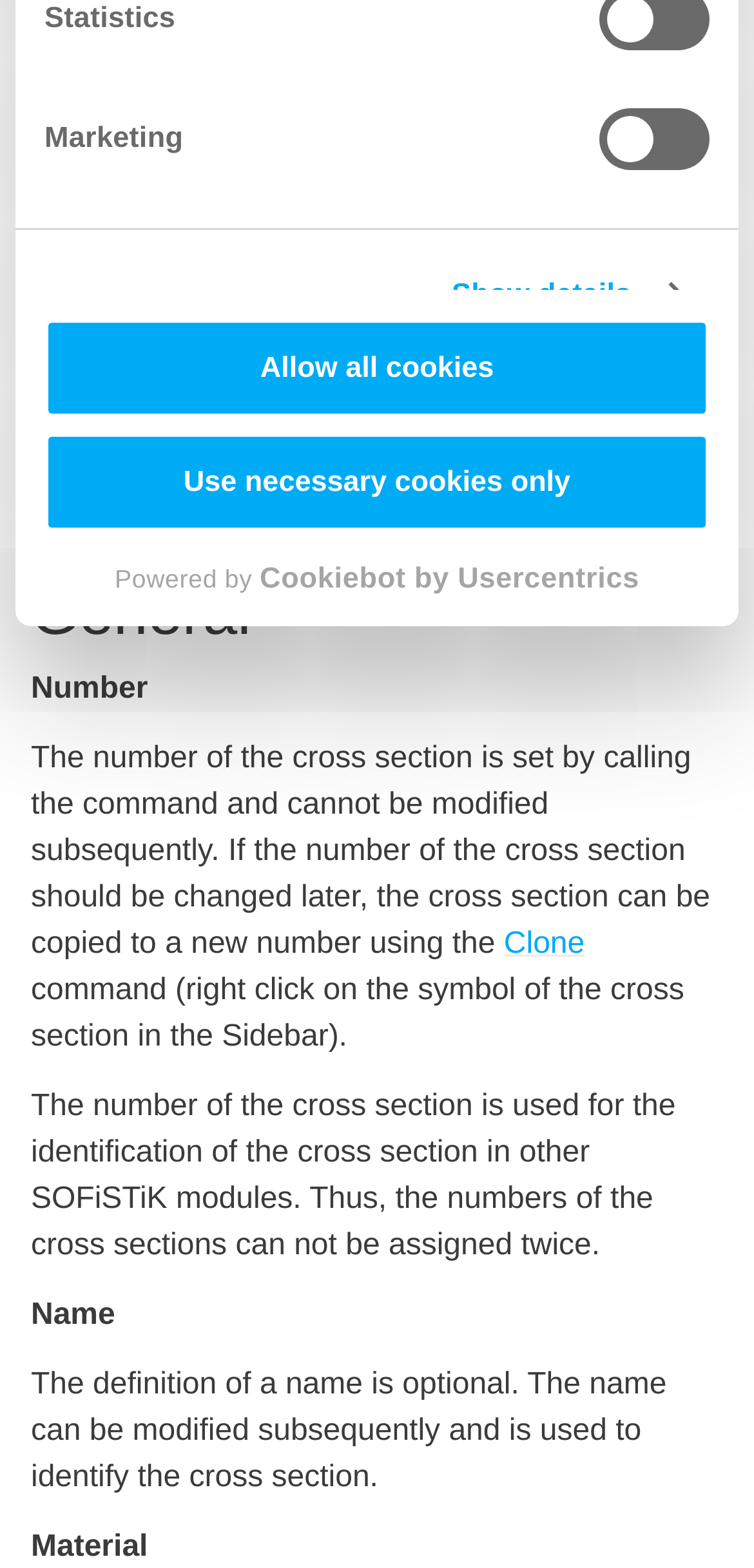Locate the UI element that matches the description Powered by Cookiebot by Usercentrics in the webpage screenshot. Return the bounding box coordinates in the format (top-left x, top-left y, bottom-right x, bottom-right y), with values ranging from 0 to 1.

[0.059, 0.357, 0.941, 0.381]